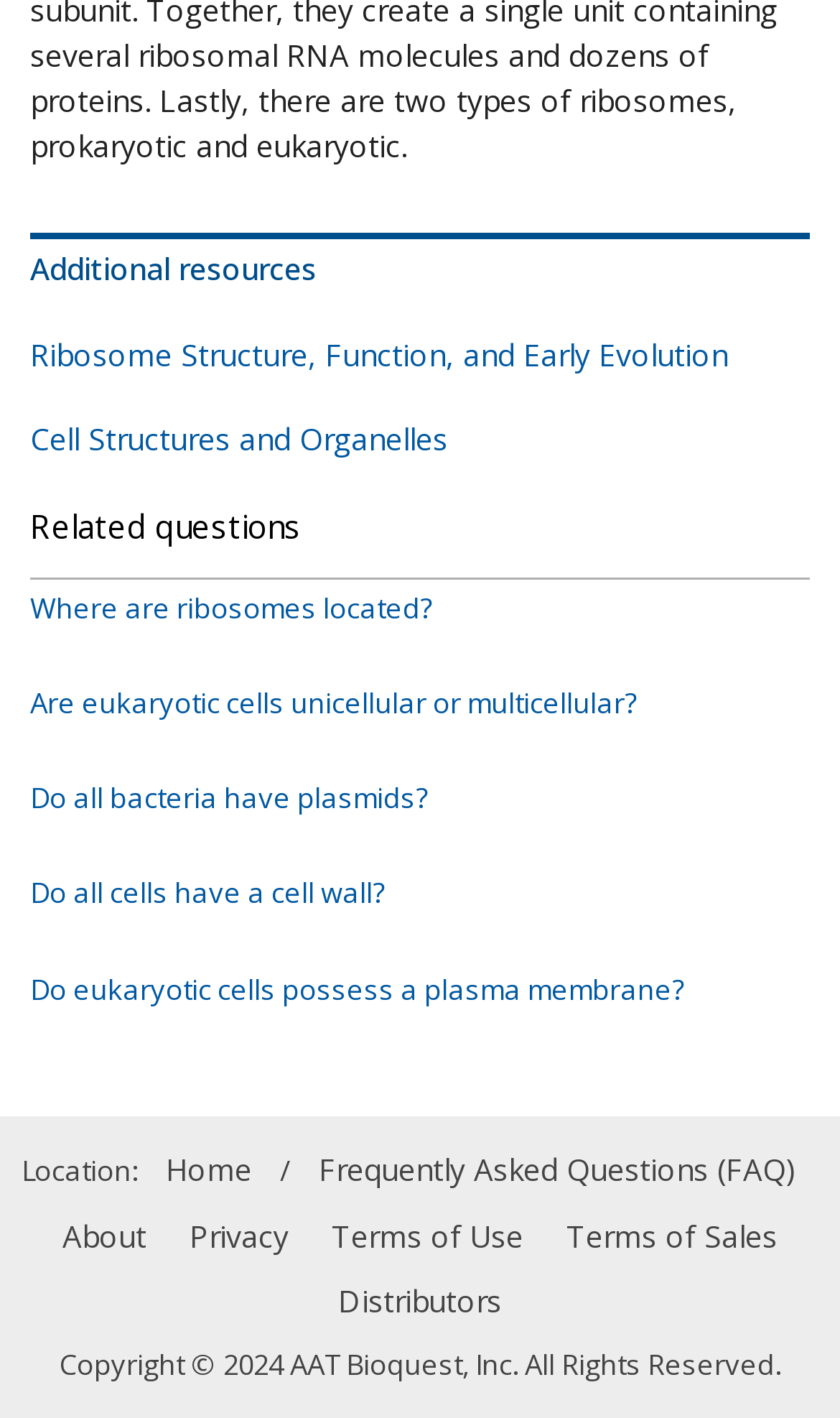Identify the bounding box coordinates of the clickable region to carry out the given instruction: "Read about cell structures and organelles".

[0.036, 0.294, 0.533, 0.323]